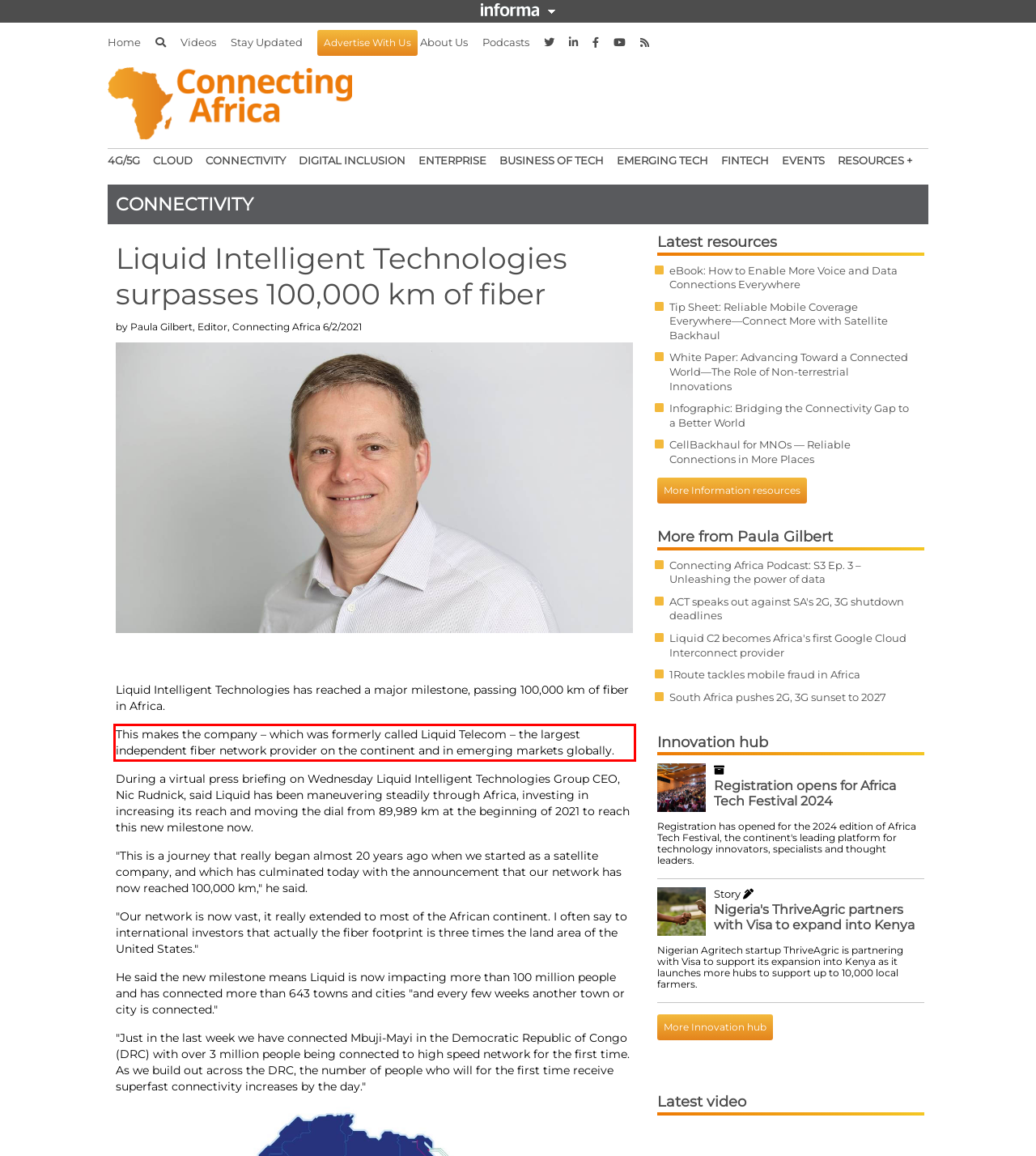Look at the screenshot of the webpage, locate the red rectangle bounding box, and generate the text content that it contains.

This makes the company – which was formerly called Liquid Telecom – the largest independent fiber network provider on the continent and in emerging markets globally.